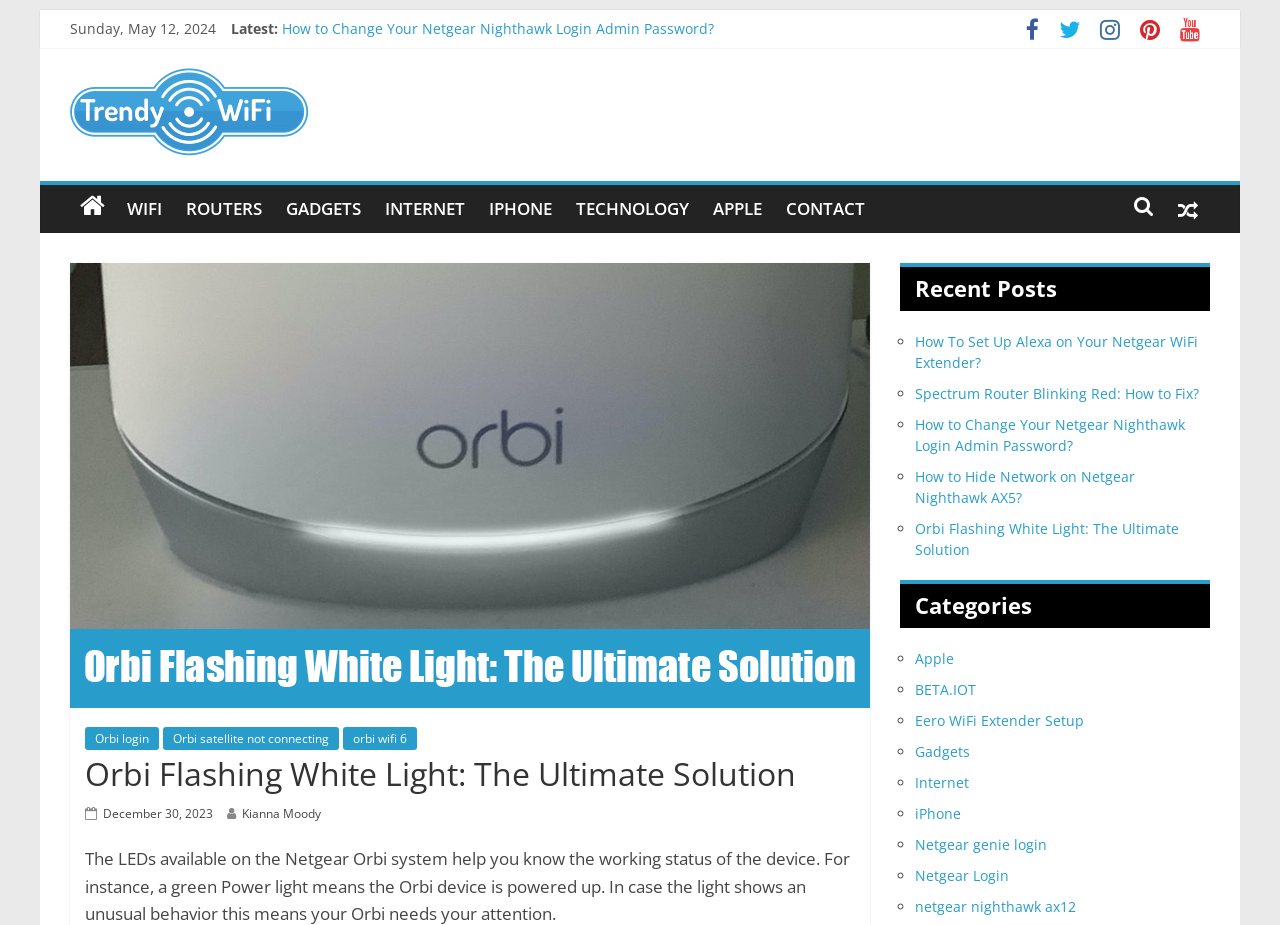Offer a meticulous caption that includes all visible features of the webpage.

This webpage is about a blog post titled "Orbi Flashing White Light: The Ultimate Solution". At the top, there is a link to "Skip to content" and a date "Sunday, May 12, 2024". Below that, there are several links to recent blog posts, including "How to Change Your Netgear Nighthawk Login Admin Password?" and "Spectrum Router Blinking Red: How to Fix?".

On the left side, there is a menu with links to different categories, including "WIFI", "ROUTERS", "GADGETS", and "TECHNOLOGY". There are also social media icons, represented by Unicode characters, at the top right corner.

The main content of the webpage is the blog post, which starts with a heading "Orbi Flashing White Light: The Ultimate Solution". The post discusses the LEDs on the Netgear Orbi system and how they indicate the device's status. There is a paragraph of text explaining the meaning of different light behaviors.

On the right side, there are two sections: "Recent Posts" and "Categories". The "Recent Posts" section lists several links to recent blog posts, including "How To Set Up Alexa on Your Netgear WiFi Extender?" and "Orbi Flashing White Light: The Ultimate Solution". The "Categories" section lists links to different categories, including "Apple", "BETA.IOT", and "Gadgets".

At the bottom, there is a section with links to more blog posts, including "Eero WiFi Extender Setup" and "Netgear genie login".